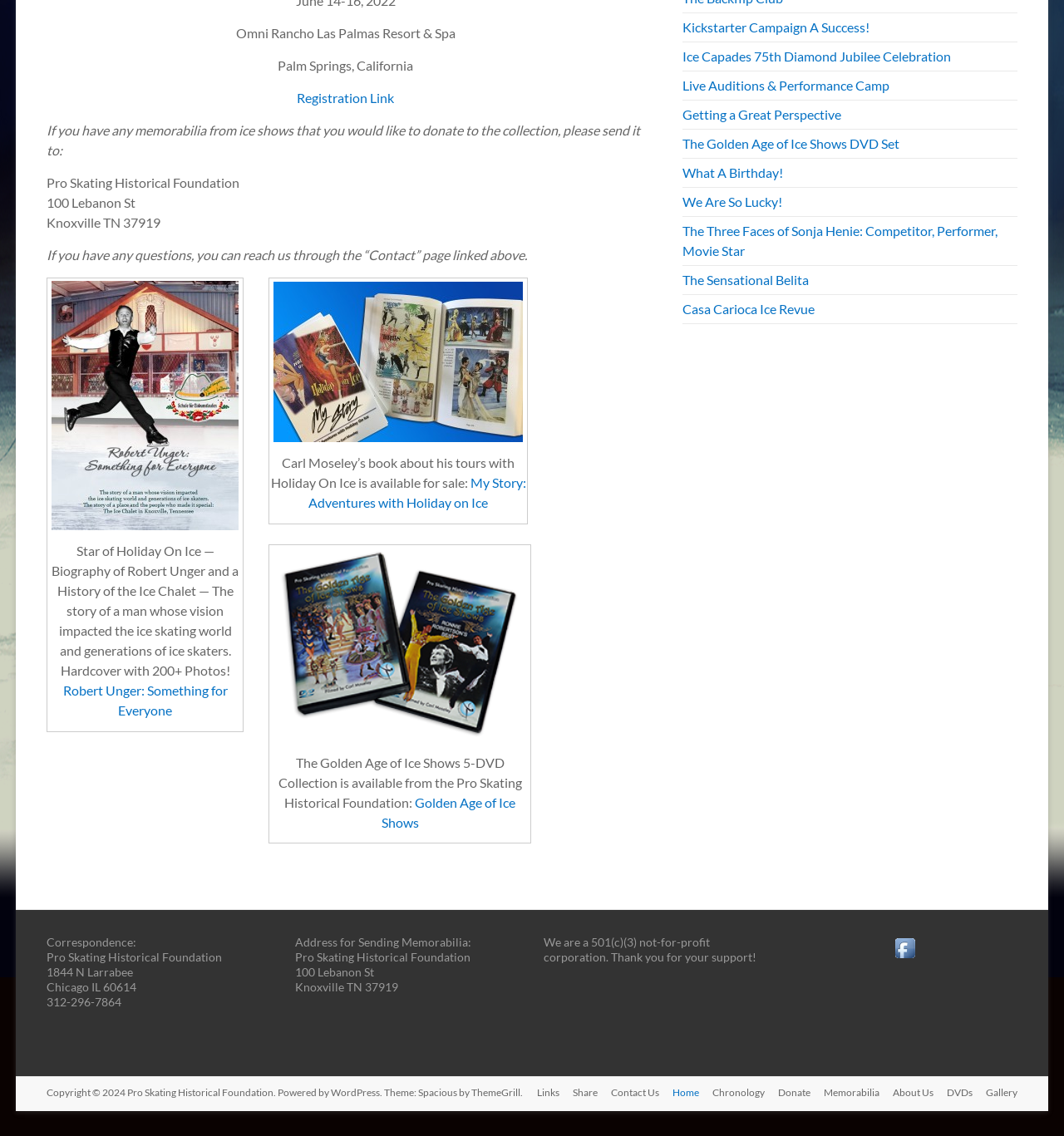Determine the bounding box coordinates of the clickable region to follow the instruction: "Read 'My Story: Adventures with Holiday On Ice by Carl Moseley'".

[0.253, 0.248, 0.496, 0.389]